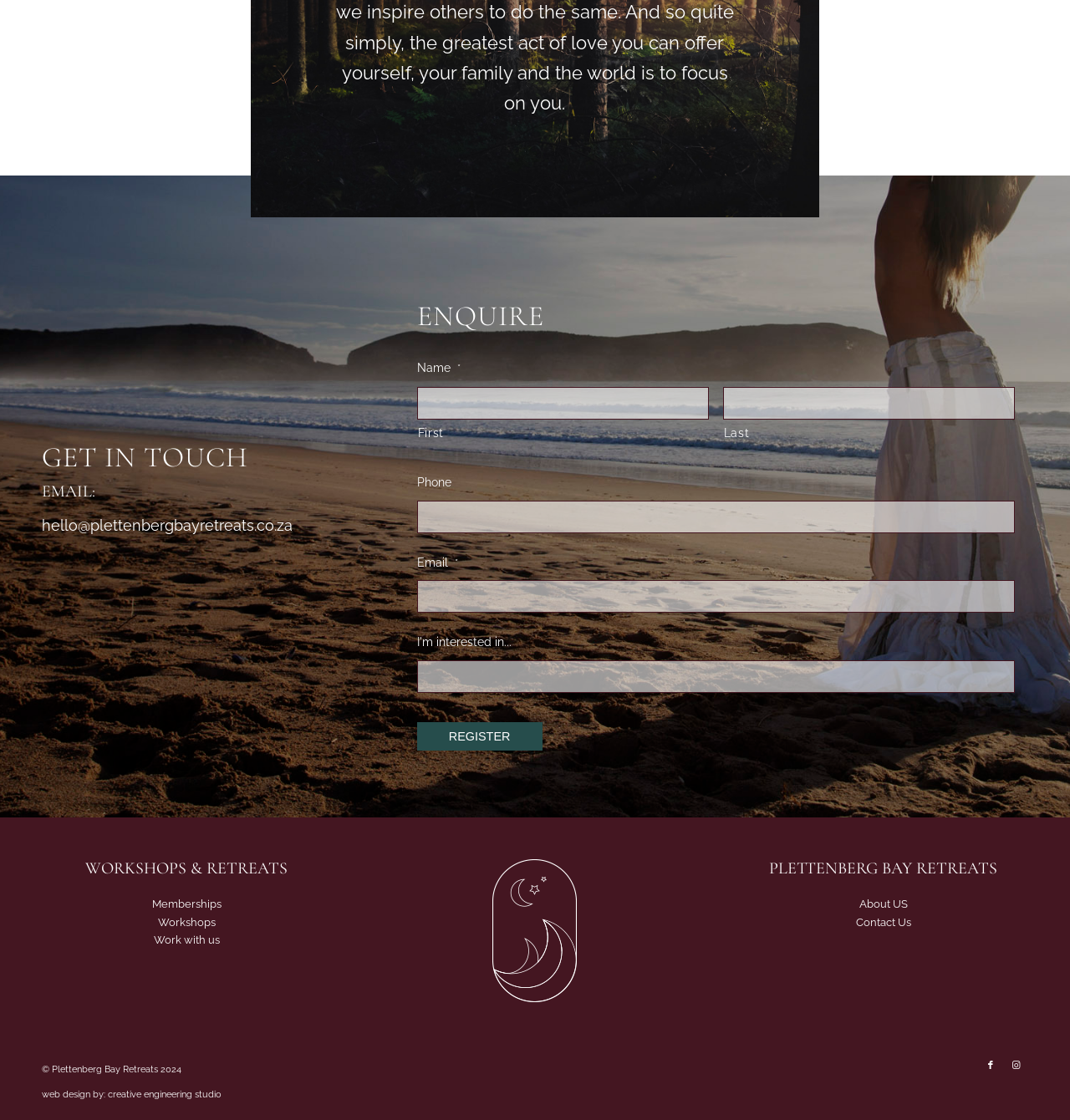What is the purpose of the 'REGISTER' button? Please answer the question using a single word or phrase based on the image.

To submit an enquiry